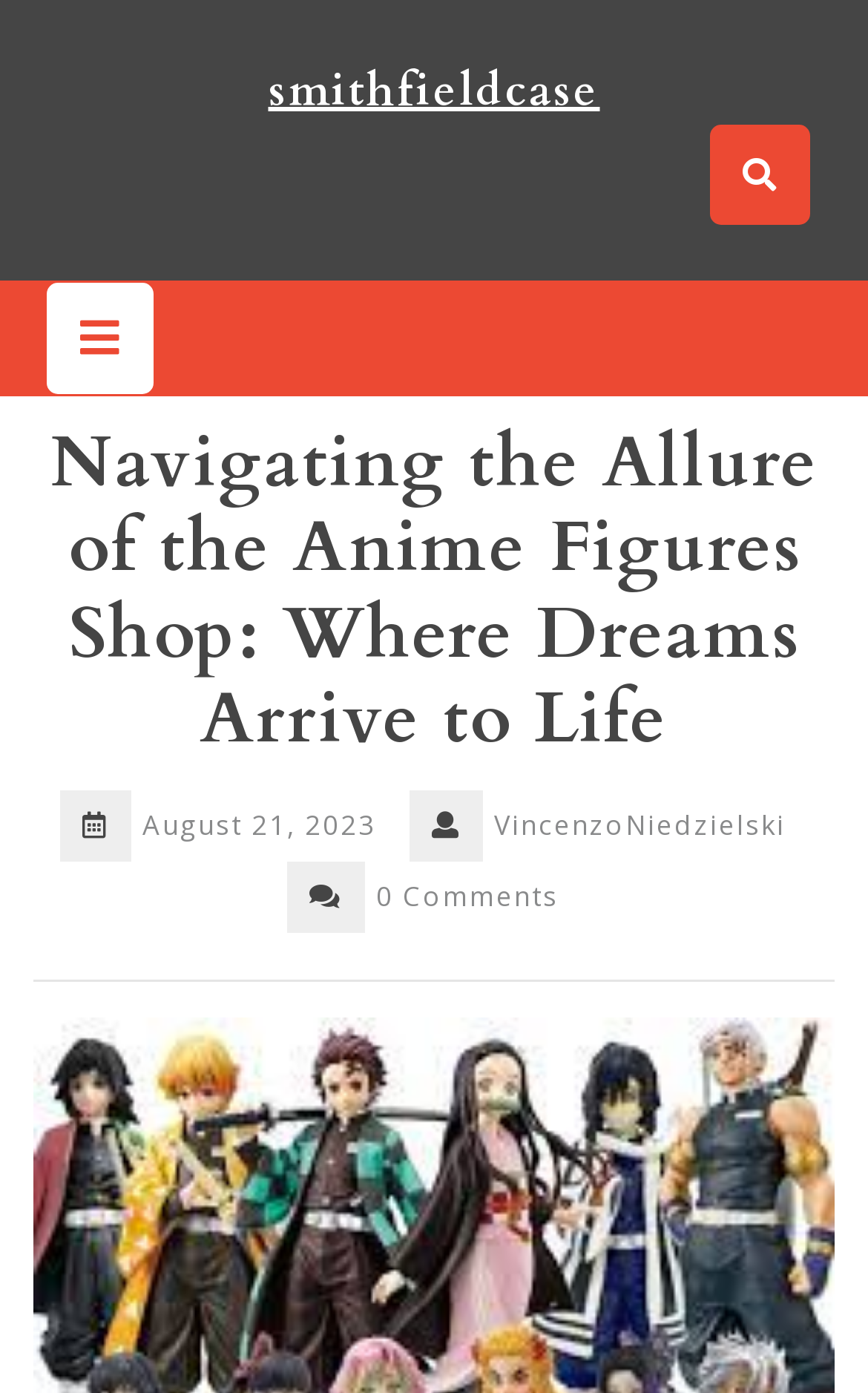What is the date of the latest article?
From the image, respond using a single word or phrase.

August 21, 2023